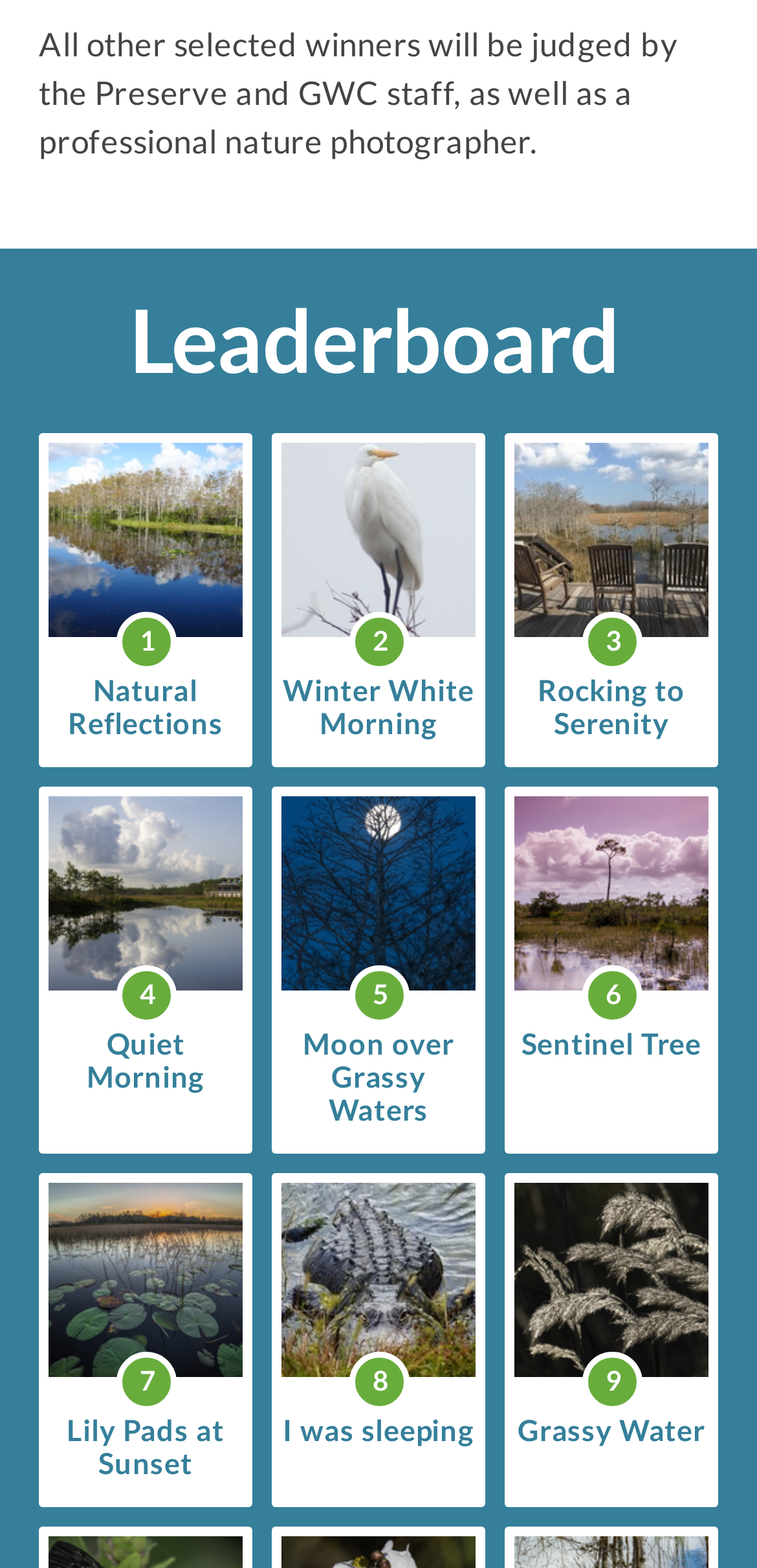Please indicate the bounding box coordinates of the element's region to be clicked to achieve the instruction: "Check Rocking to Serenity". Provide the coordinates as four float numbers between 0 and 1, i.e., [left, top, right, bottom].

[0.679, 0.391, 0.936, 0.472]